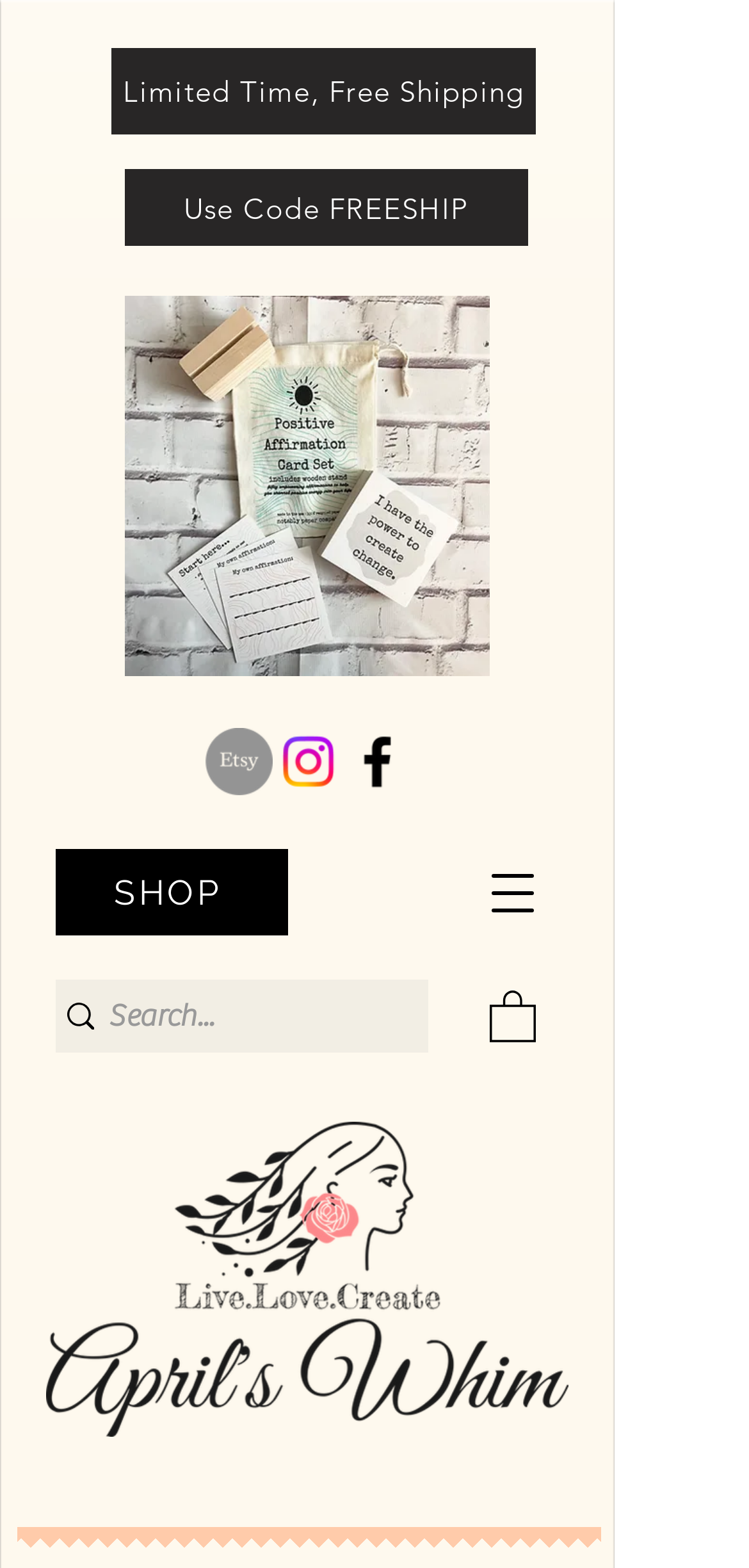Extract the main title from the webpage and generate its text.

Tame Your Anxiety: Rewiring Your Brain for Happiness